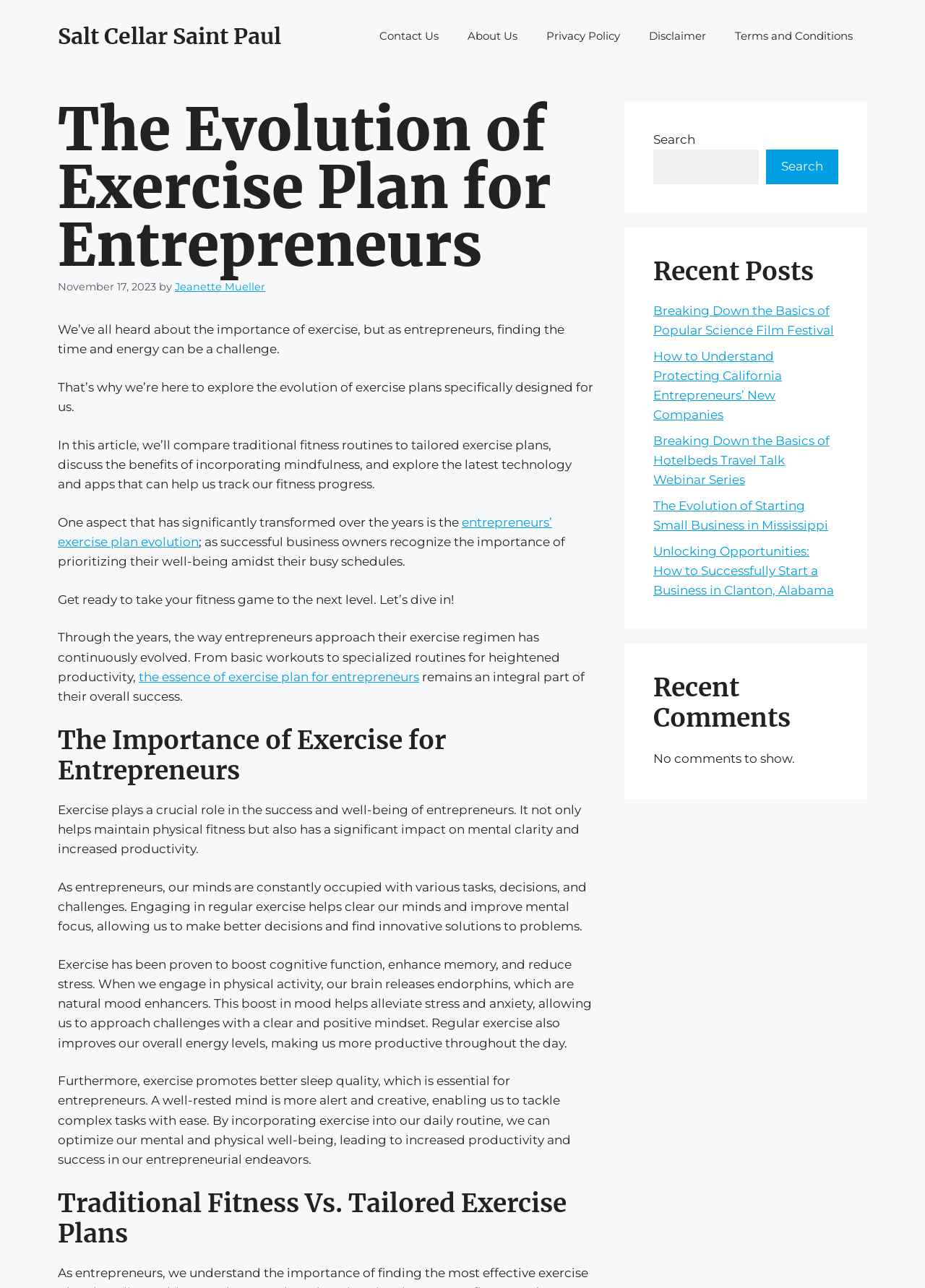Please specify the bounding box coordinates of the area that should be clicked to accomplish the following instruction: "View the 'Recent Posts' section". The coordinates should consist of four float numbers between 0 and 1, i.e., [left, top, right, bottom].

[0.706, 0.199, 0.906, 0.222]